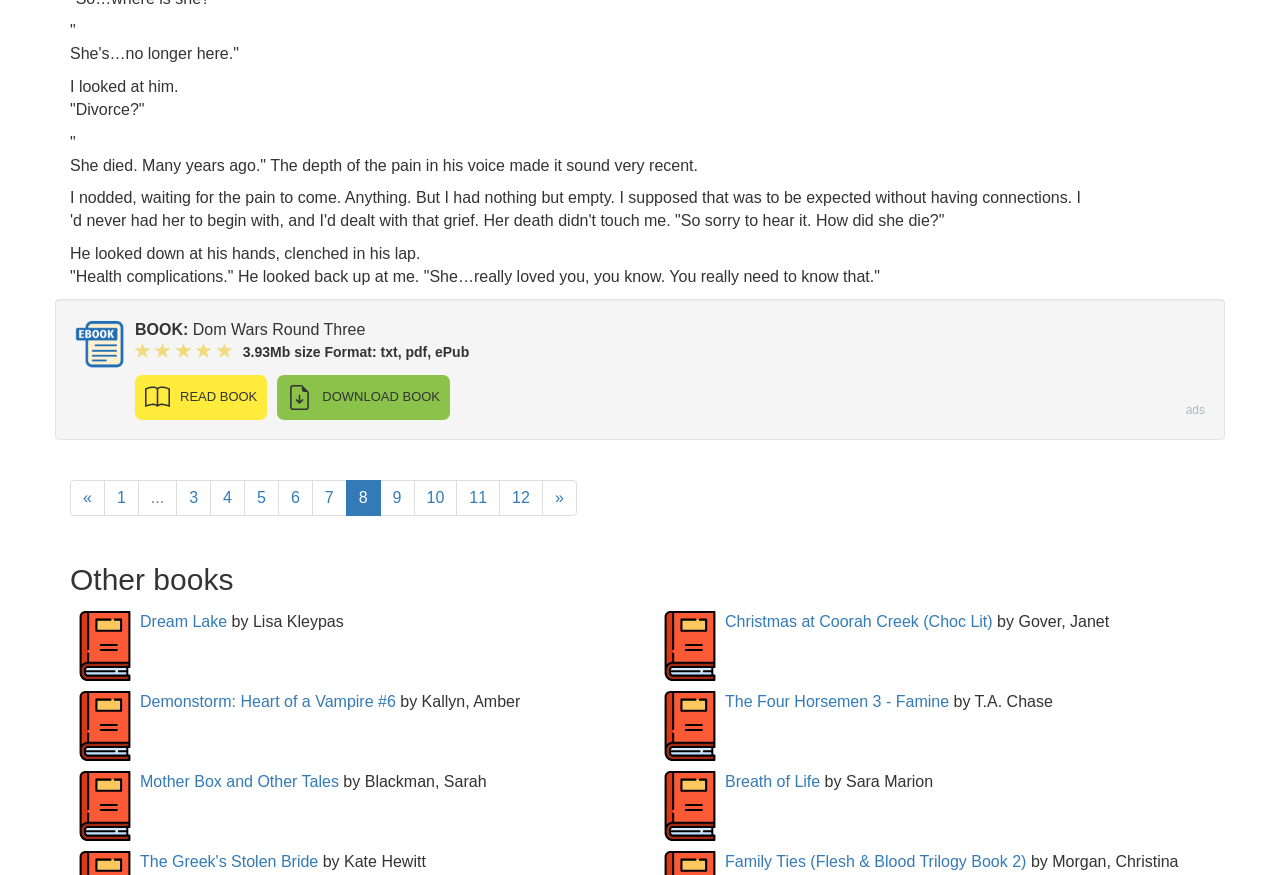Provide a brief response using a word or short phrase to this question:
What is the format of the book?

txt, pdf, ePub